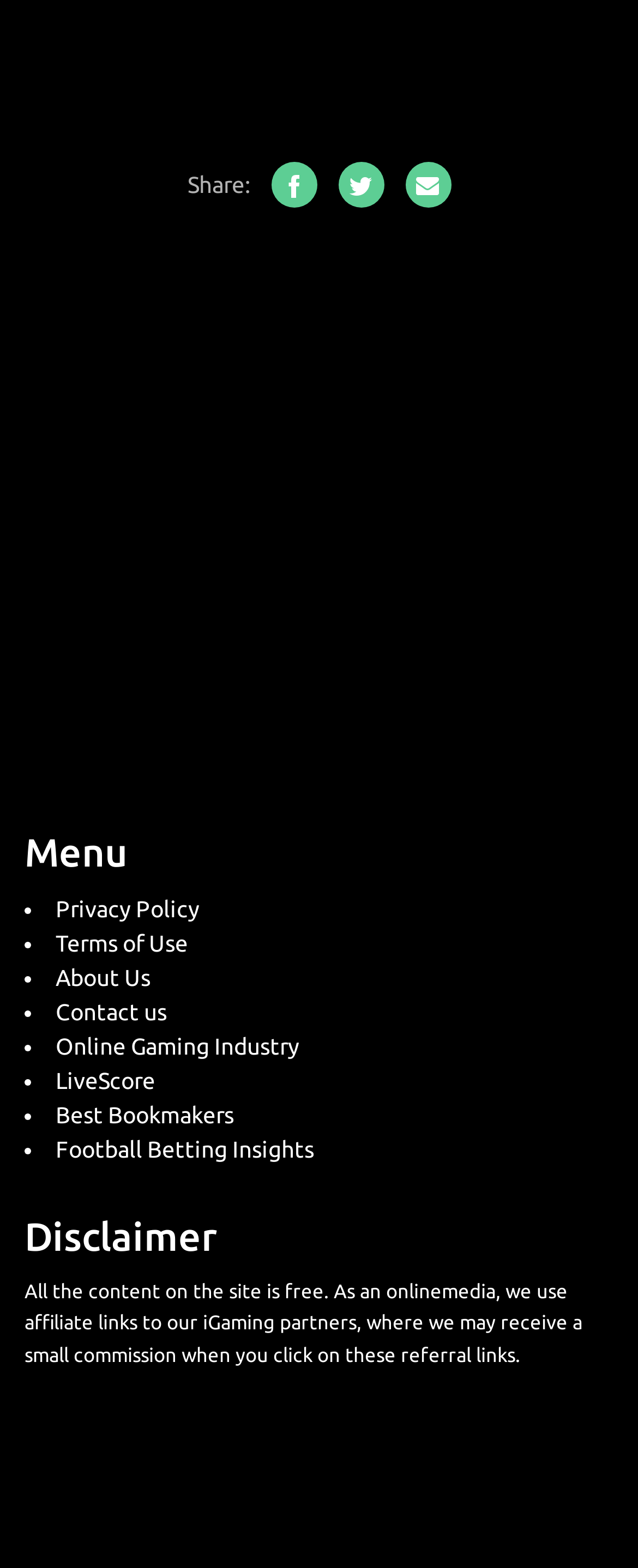What is the main topic of the webpage?
Refer to the image and provide a one-word or short phrase answer.

Gaming Industry